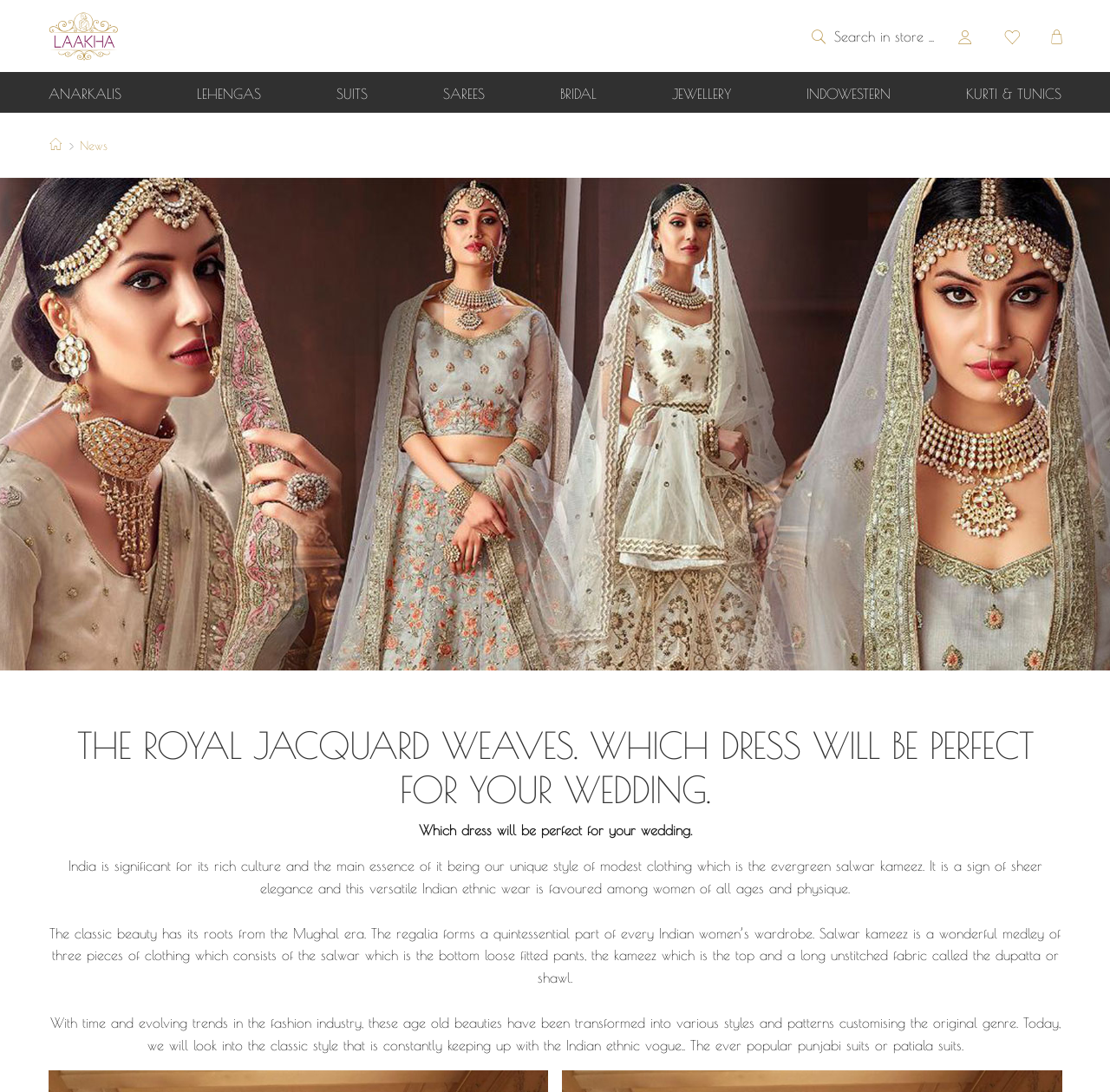Please respond to the question with a concise word or phrase:
What type of clothing is the website primarily about?

Indian ethnic wear